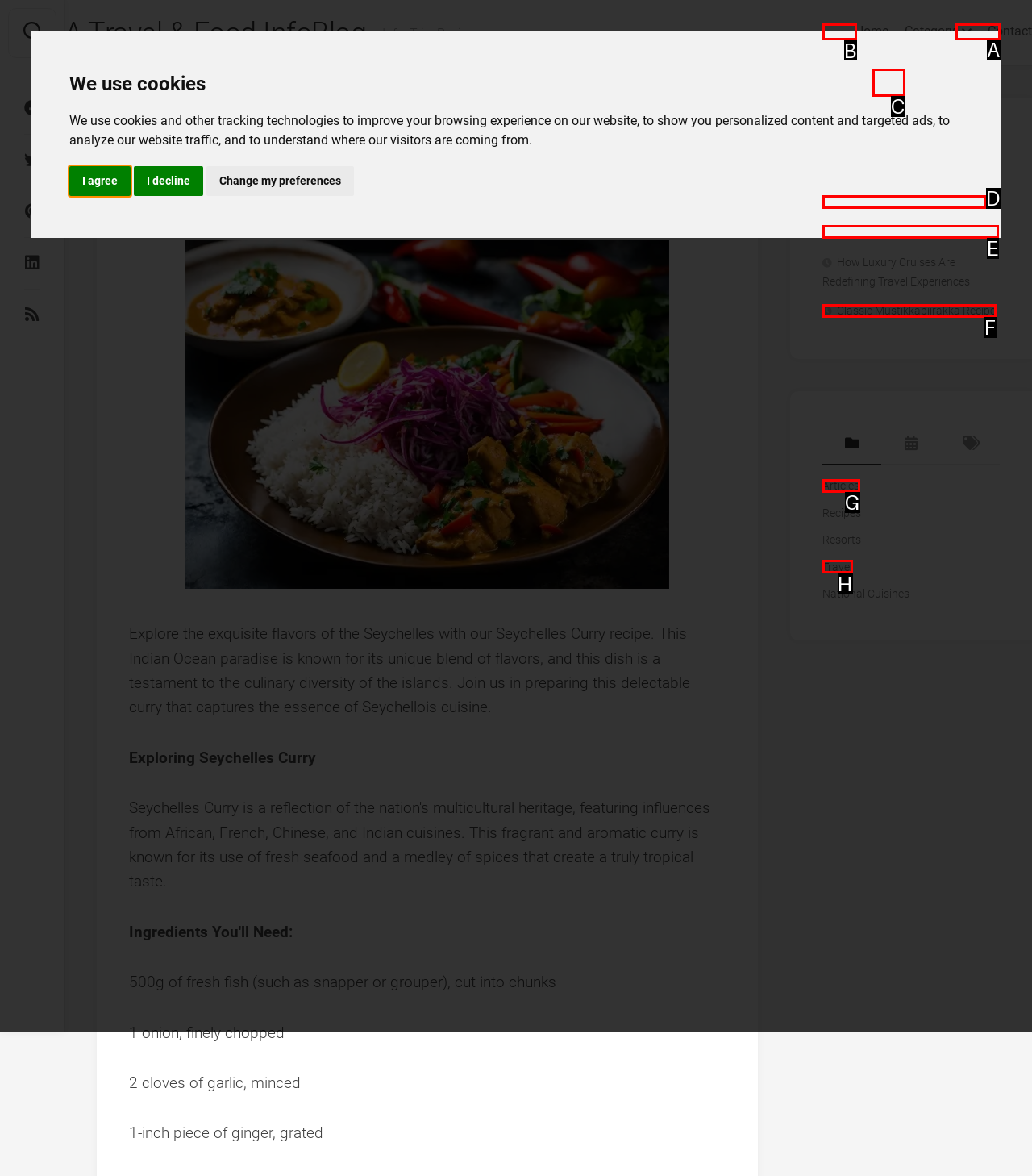Determine the letter of the element to click to accomplish this task: Click the 'Home' link. Respond with the letter.

B